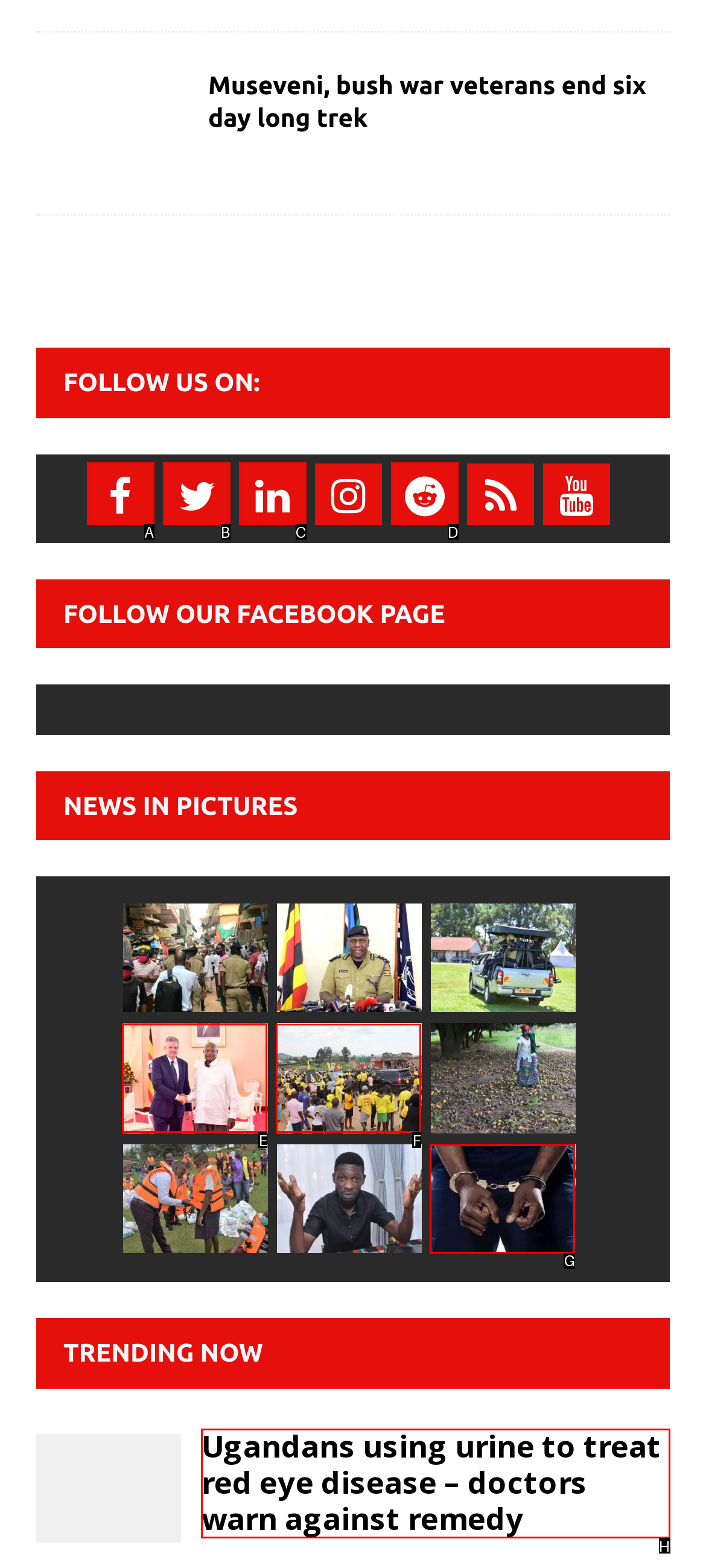Point out the HTML element that matches the following description: Reddit
Answer with the letter from the provided choices.

D